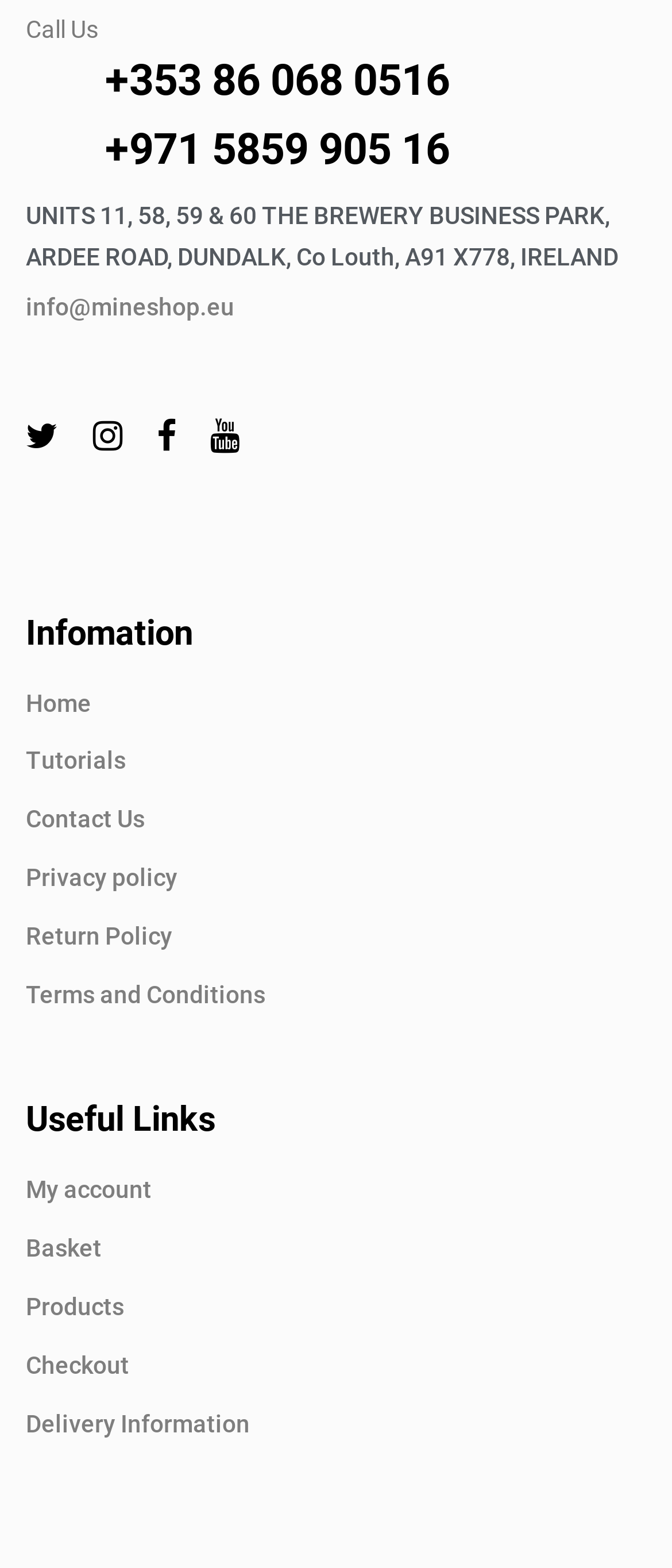What is the phone number for Ireland?
Please answer the question with as much detail and depth as you can.

I found the phone number for Ireland by looking at the heading element with the text '+353 86 068 0516' which is located at the top of the page.